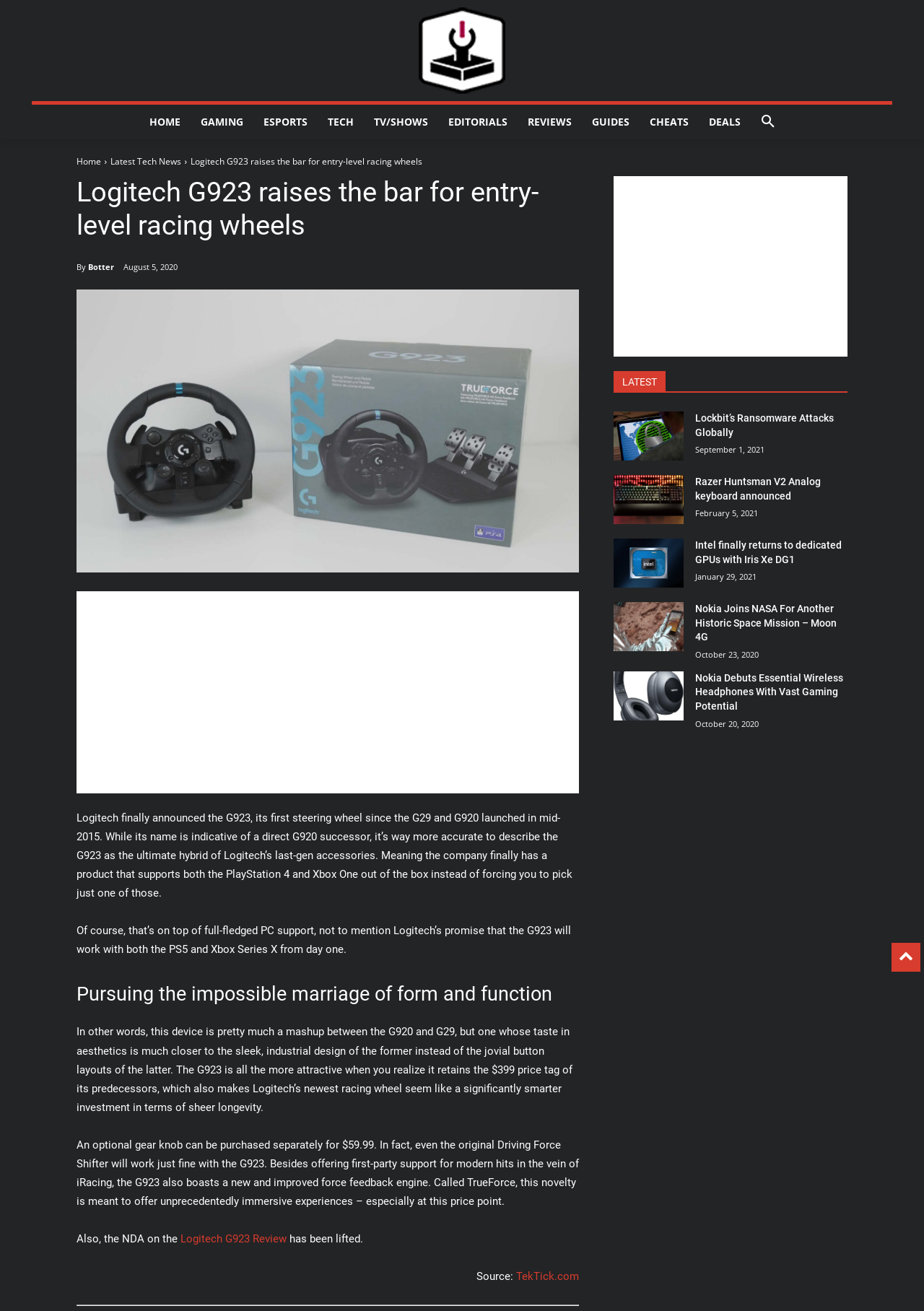Illustrate the webpage thoroughly, mentioning all important details.

The webpage is an article about Logitech's new steering wheel, the G923. At the top of the page, there is a logo and a navigation menu with links to different sections of the website, including "HOME", "GAMING", "ESPORTS", and more. Below the navigation menu, there is a heading that reads "Logitech G923 raises the bar for entry-level racing wheels" and a subheading that provides more information about the product.

To the right of the heading, there is an image of the G923 steering wheel. Below the image, there is a block of text that describes the product's features, including its compatibility with PlayStation 4, Xbox One, and PC, as well as its support for the PS5 and Xbox Series X.

Further down the page, there are several sections of text that provide more information about the G923, including its design, features, and price. There are also several links to other articles and reviews of the product.

On the right side of the page, there is a section titled "LATEST" that lists several recent news articles, including "Lockbit's Ransomware Attacks Globally", "Razer Huntsman V2 Analog keyboard announced", and "Intel finally returns to dedicated GPUs with Iris Xe DG1". Each article has a heading, a brief summary, and a link to the full article.

At the bottom of the page, there is a separator line, and below that, there is another advertisement.